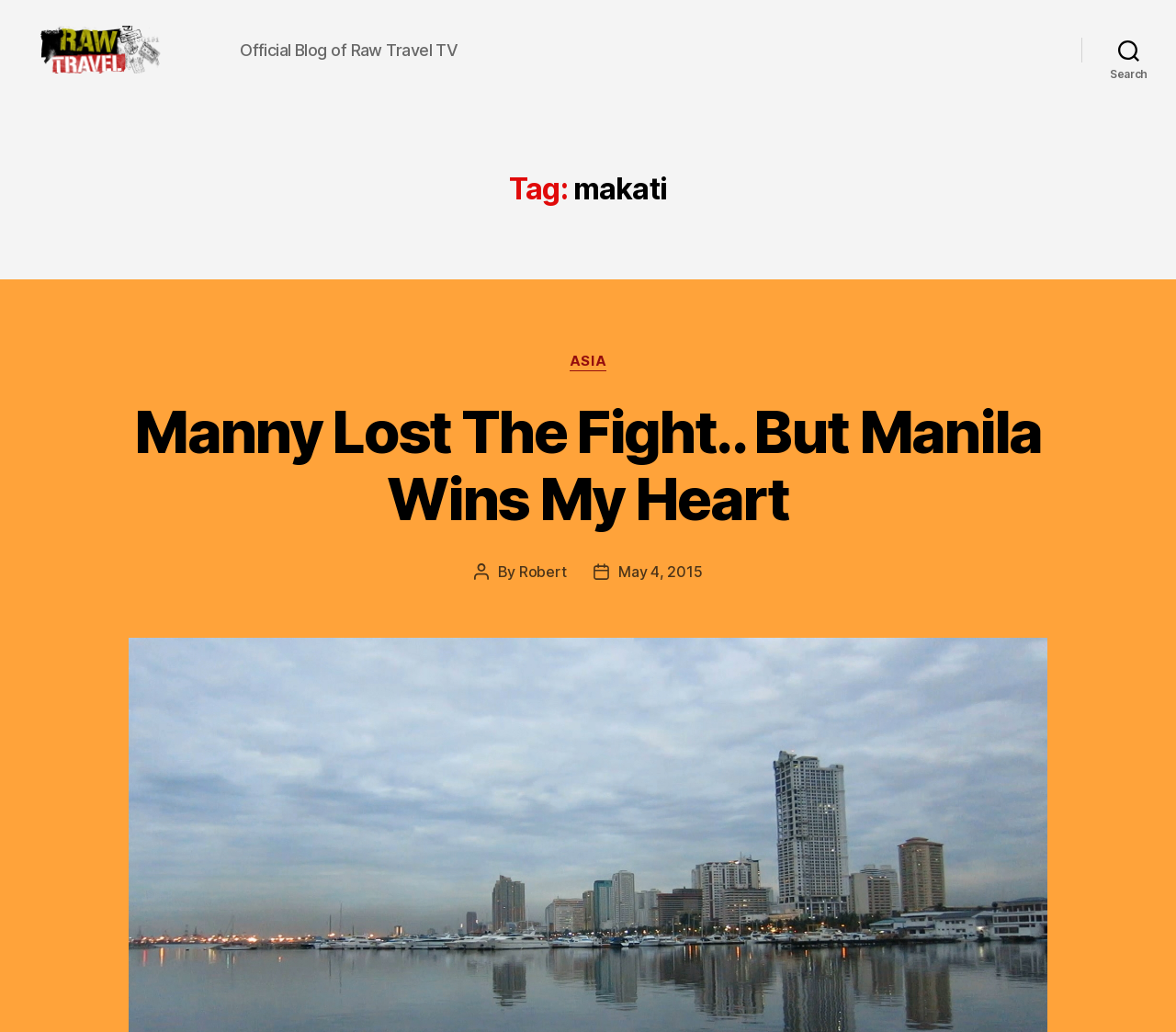Determine the bounding box coordinates for the UI element with the following description: "Search". The coordinates should be four float numbers between 0 and 1, represented as [left, top, right, bottom].

[0.92, 0.028, 1.0, 0.068]